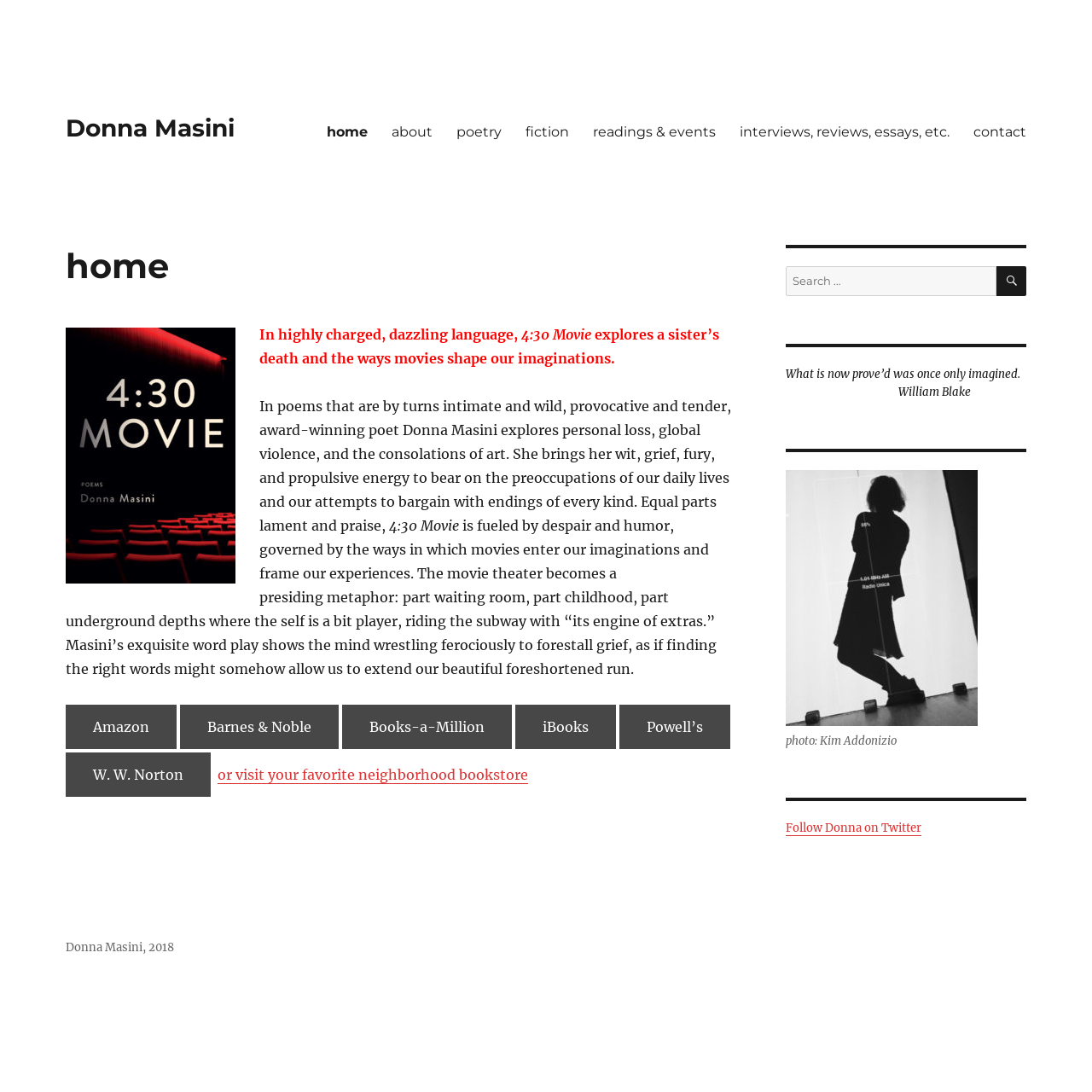What is the quote at the bottom of the page?
Using the image, provide a detailed and thorough answer to the question.

The quote at the bottom of the page is 'What is now prove’d was once only imagined.' which is a StaticText element in the complementary section of the webpage. It is attributed to William Blake.